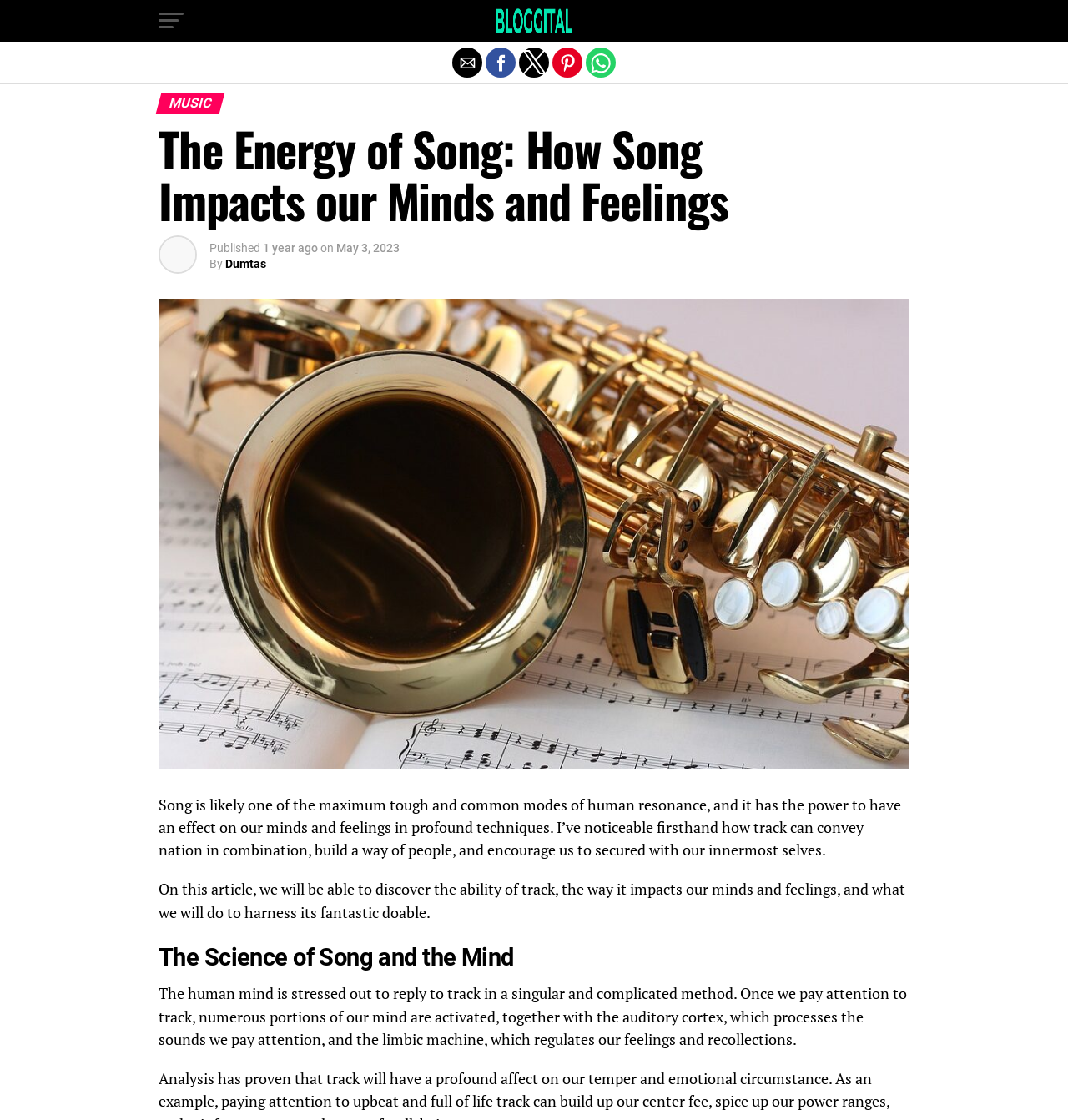Please mark the bounding box coordinates of the area that should be clicked to carry out the instruction: "Click the 'Dumtas' link".

[0.211, 0.23, 0.249, 0.242]